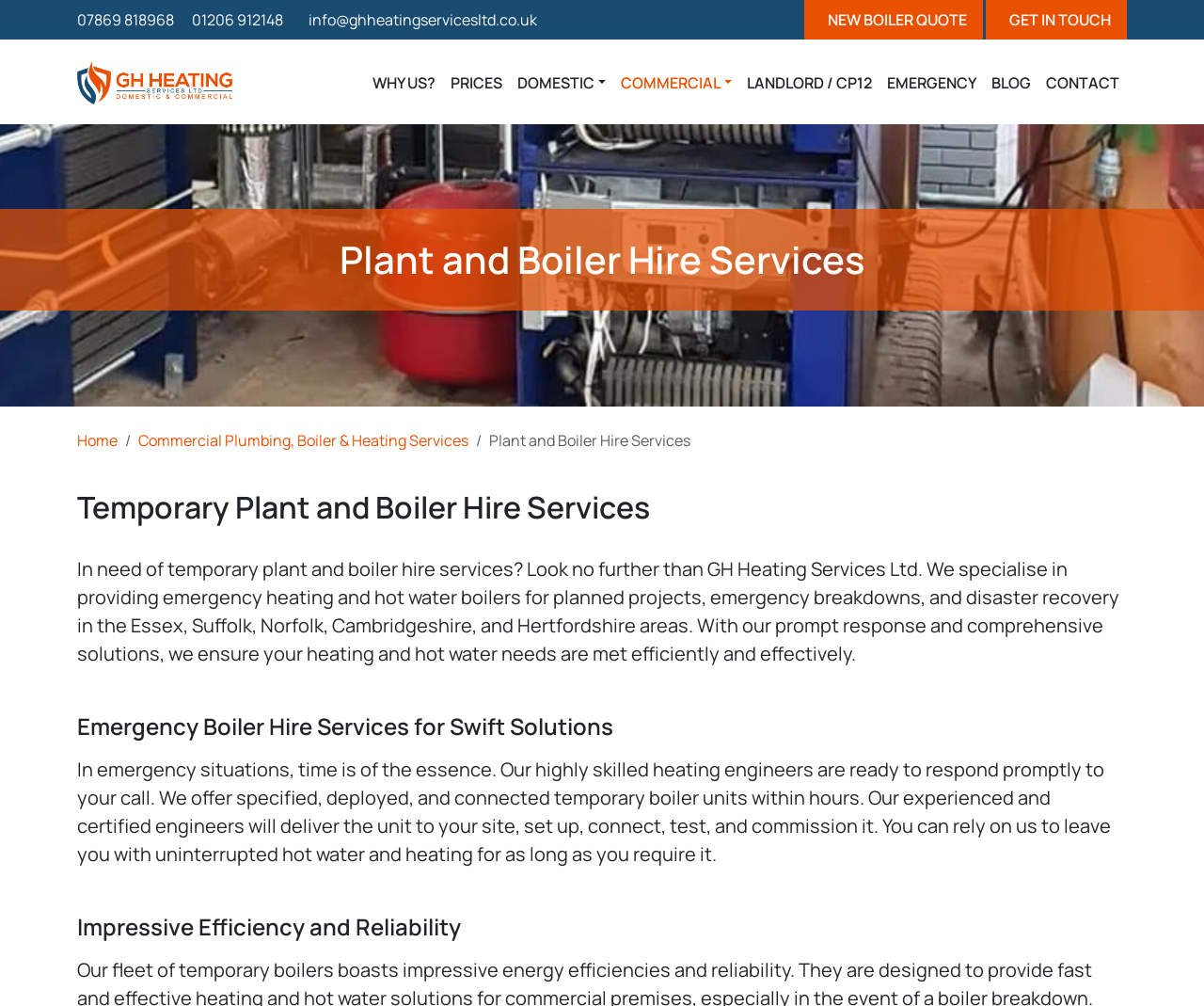What is the phone number for mobile?
Refer to the image and give a detailed response to the question.

I found the phone number for mobile by looking at the top section of the webpage, where the contact information is displayed. The mobile phone number is listed as '07869 818968'.